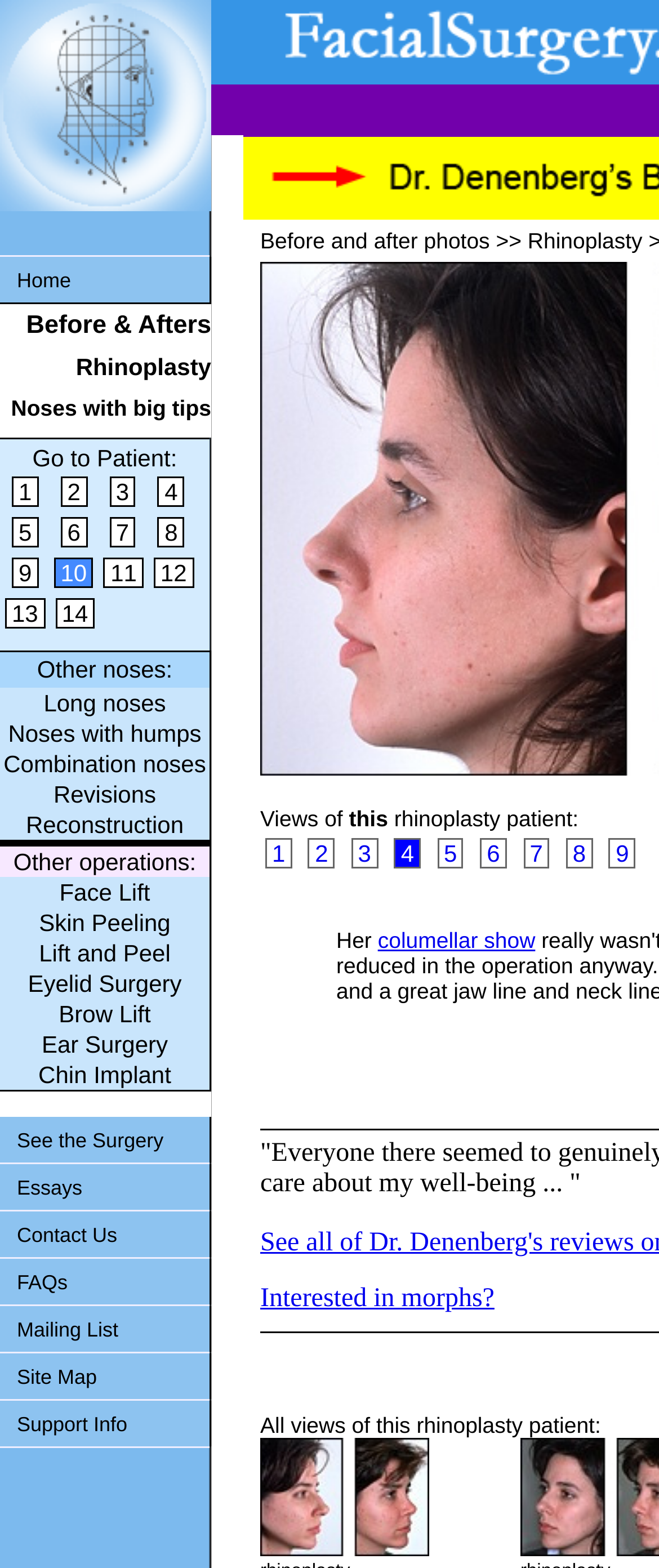Highlight the bounding box coordinates of the region I should click on to meet the following instruction: "Go to page '10'".

[0.082, 0.356, 0.142, 0.375]